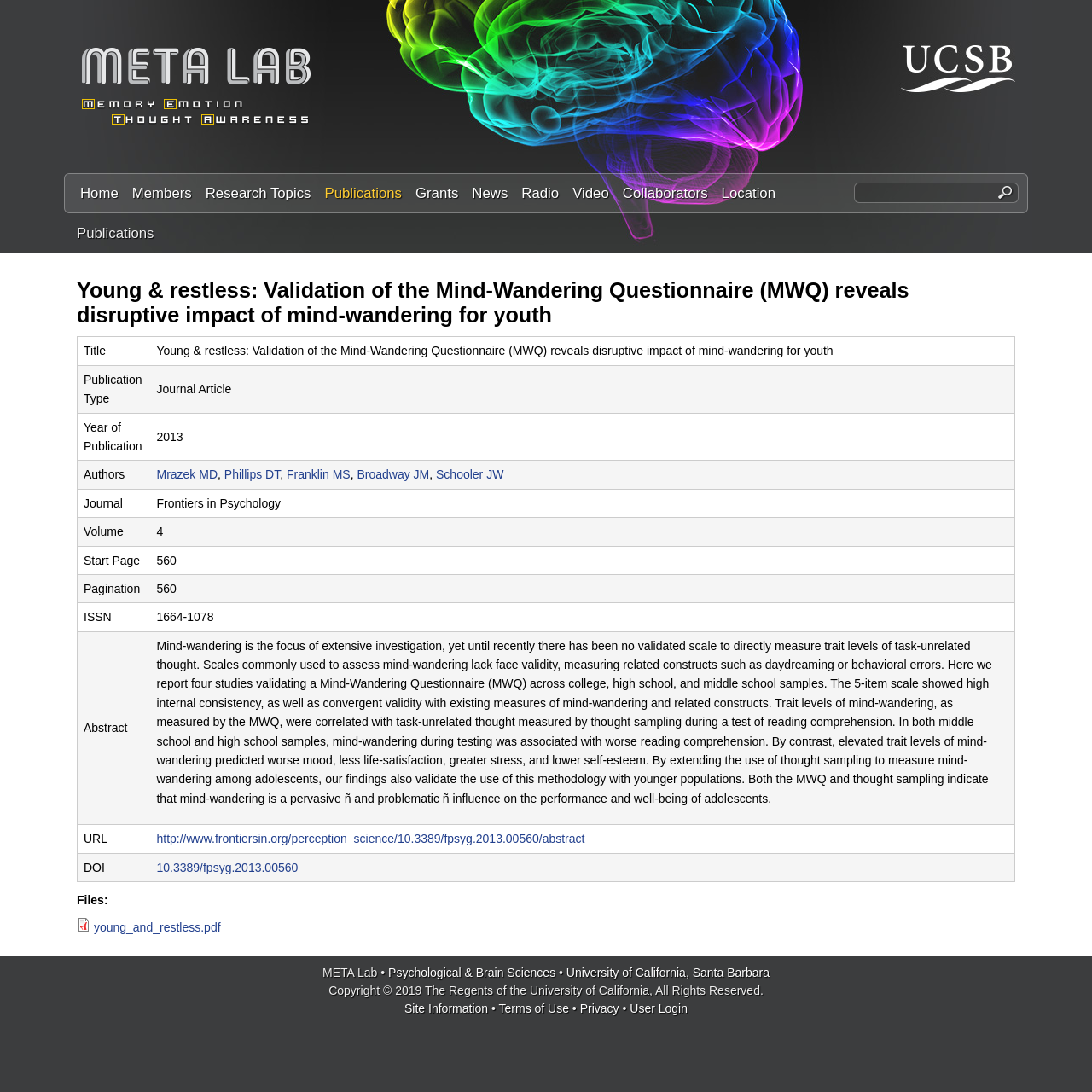Identify the bounding box coordinates for the region to click in order to carry out this instruction: "Visit University of California, Santa Barbara". Provide the coordinates using four float numbers between 0 and 1, formatted as [left, top, right, bottom].

[0.519, 0.884, 0.705, 0.897]